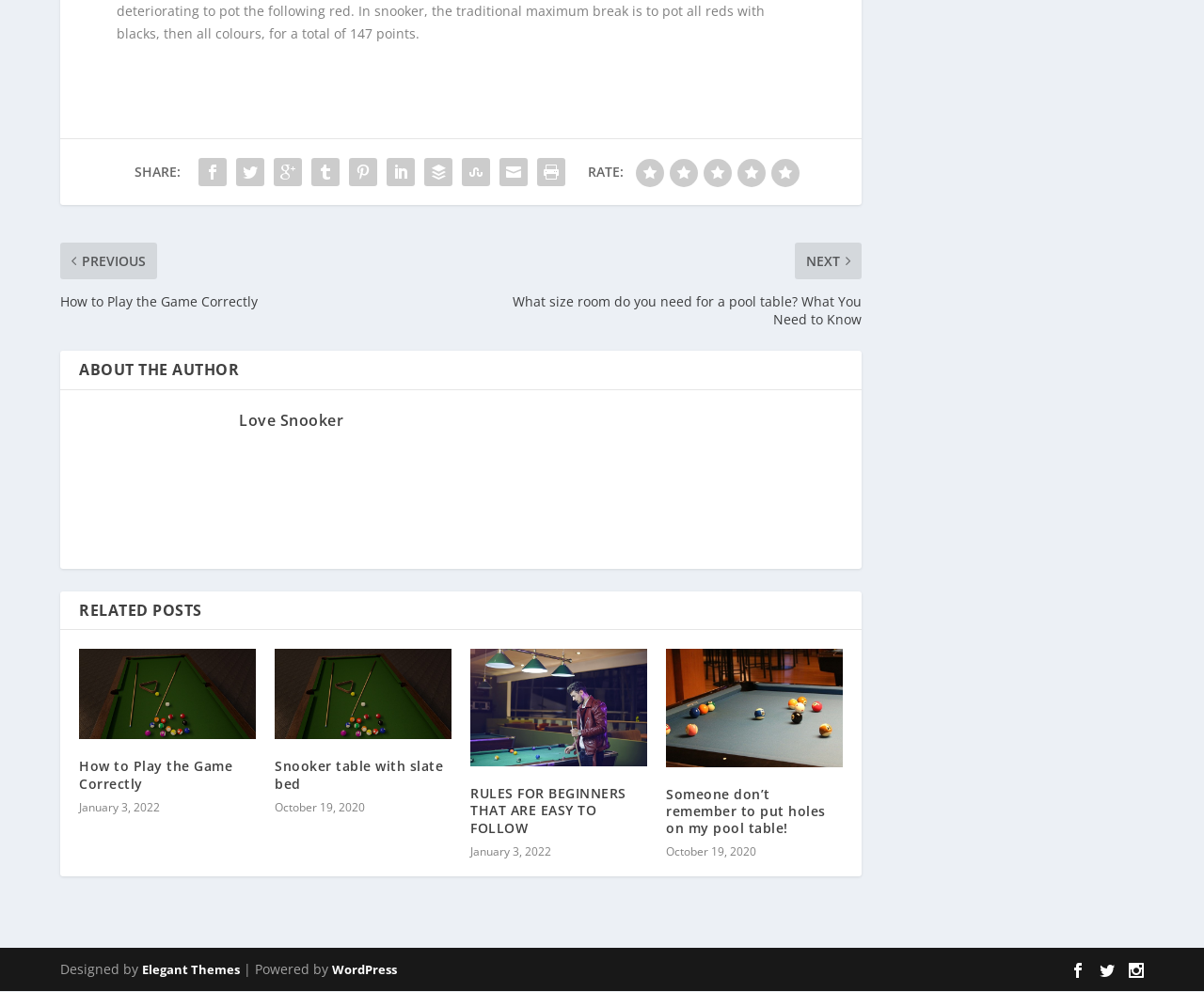What is the theme of the website?
Use the image to answer the question with a single word or phrase.

Snooker